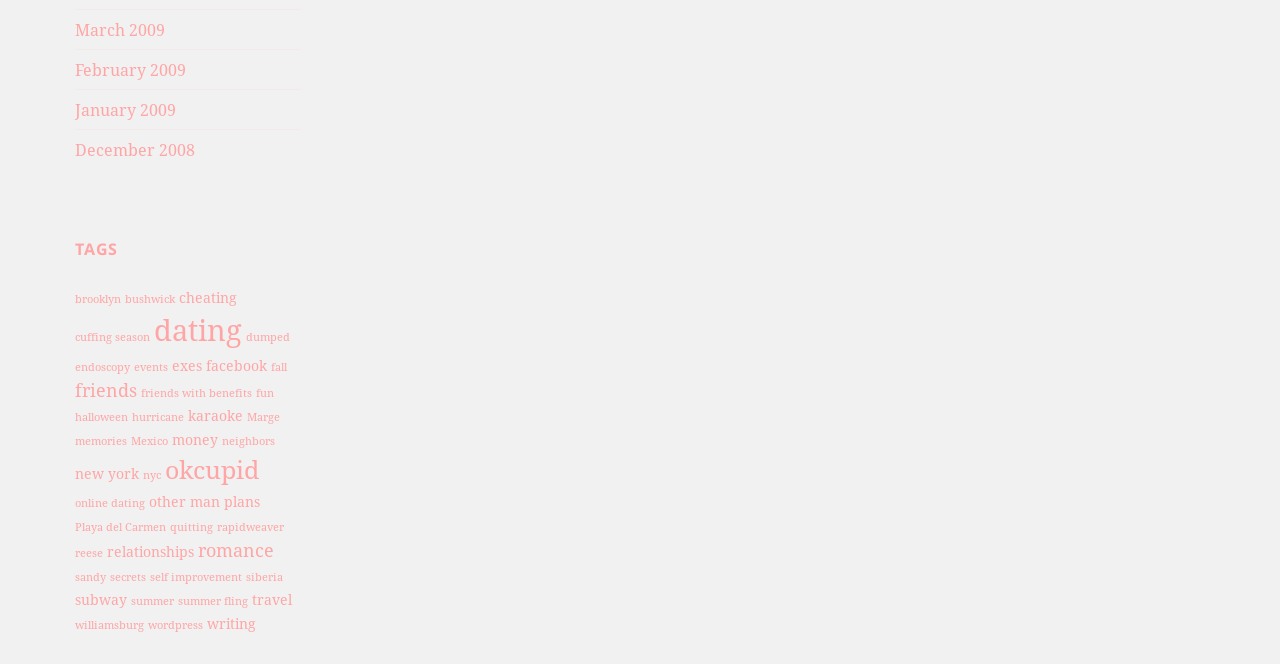Please answer the following question using a single word or phrase: 
What is the topic of the link with the most items?

okcupid